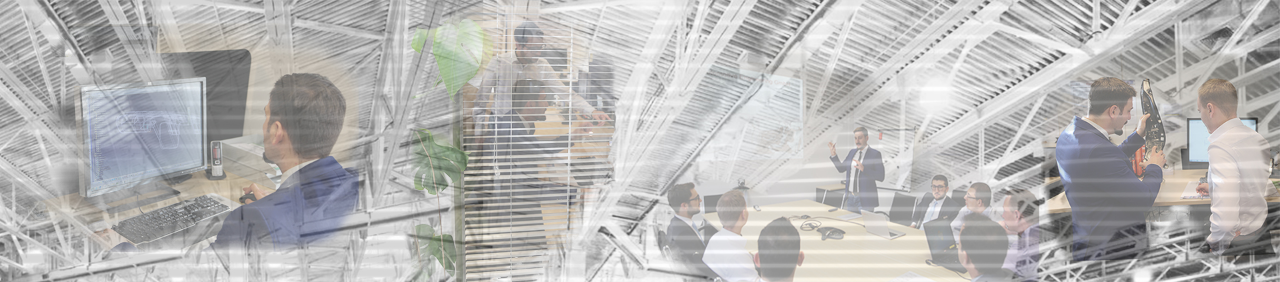Please give a concise answer to this question using a single word or phrase: 
What is the team doing around the table?

Having a meeting